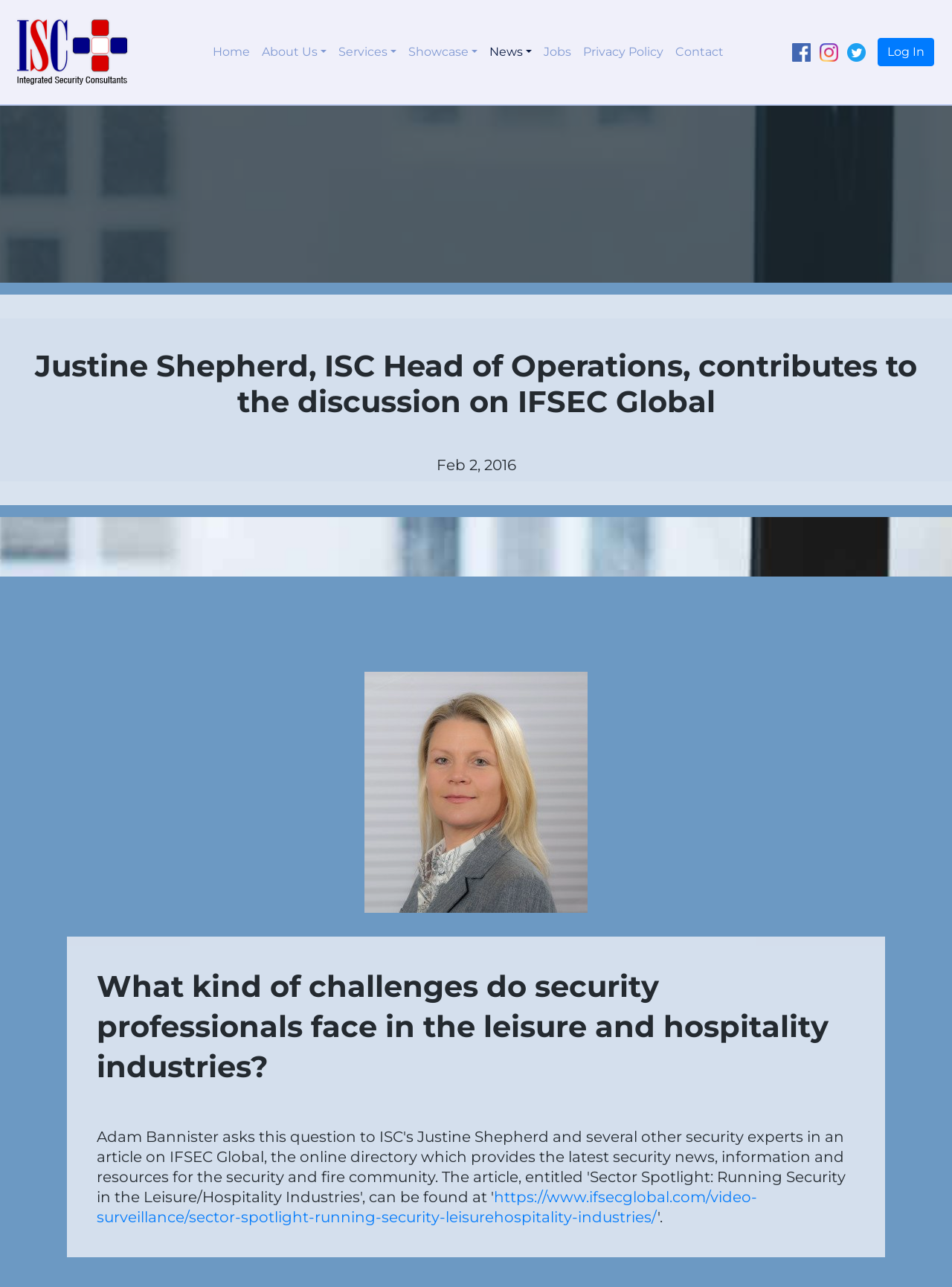Indicate the bounding box coordinates of the clickable region to achieve the following instruction: "Go to Home page."

[0.217, 0.029, 0.269, 0.052]